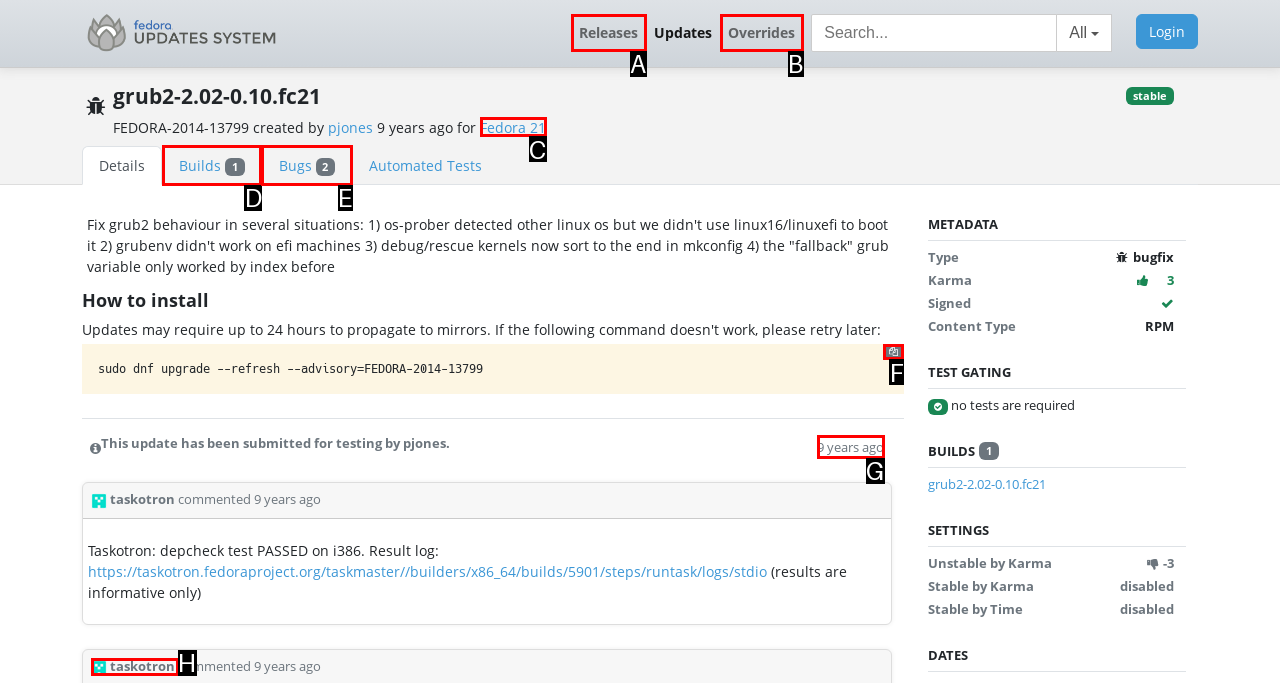Determine the correct UI element to click for this instruction: Copy the installation command. Respond with the letter of the chosen element.

F